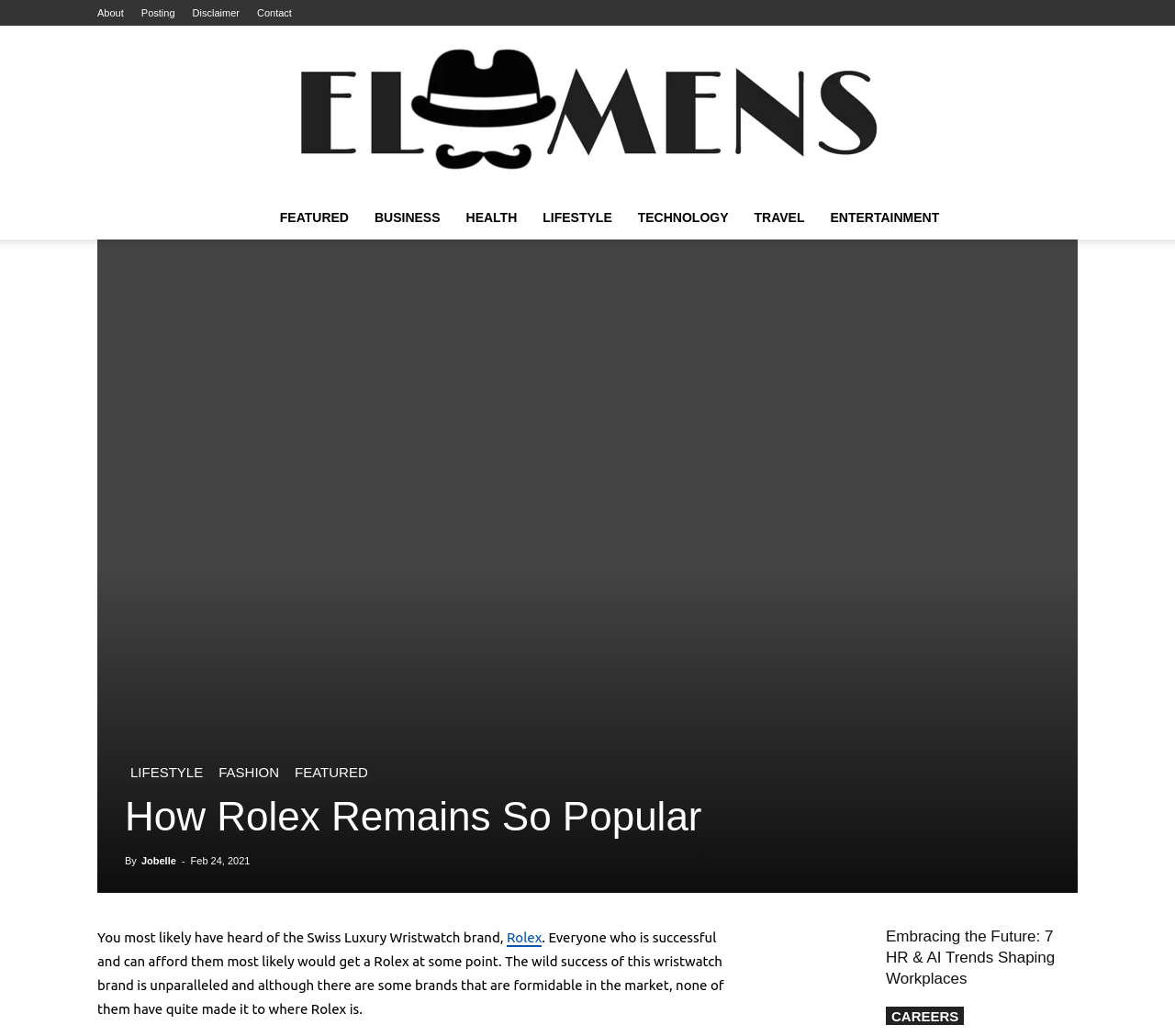Please answer the following question using a single word or phrase: 
What is the category of the article?

LIFESTYLE